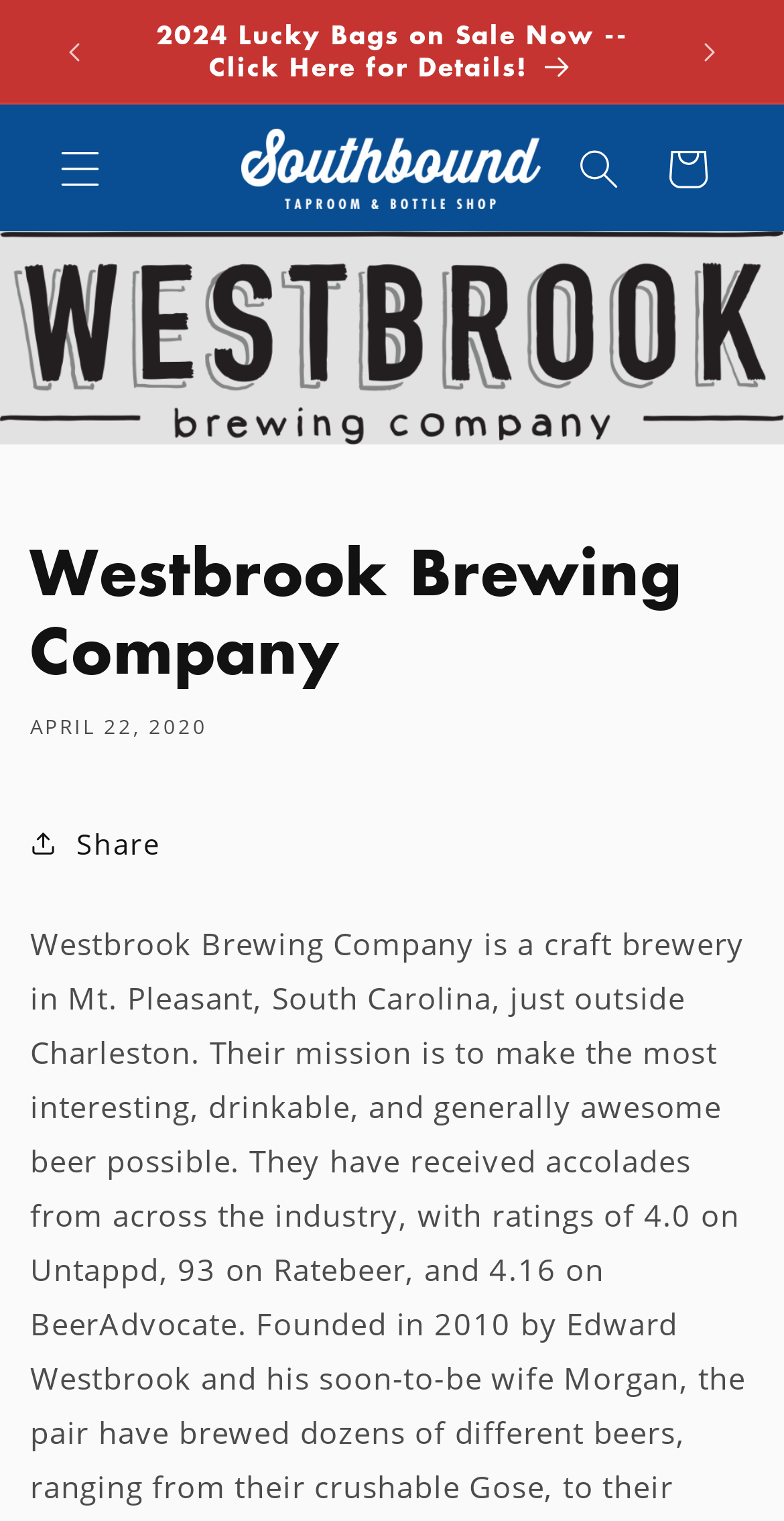Identify the bounding box coordinates of the part that should be clicked to carry out this instruction: "View previous announcement".

[0.038, 0.005, 0.151, 0.063]